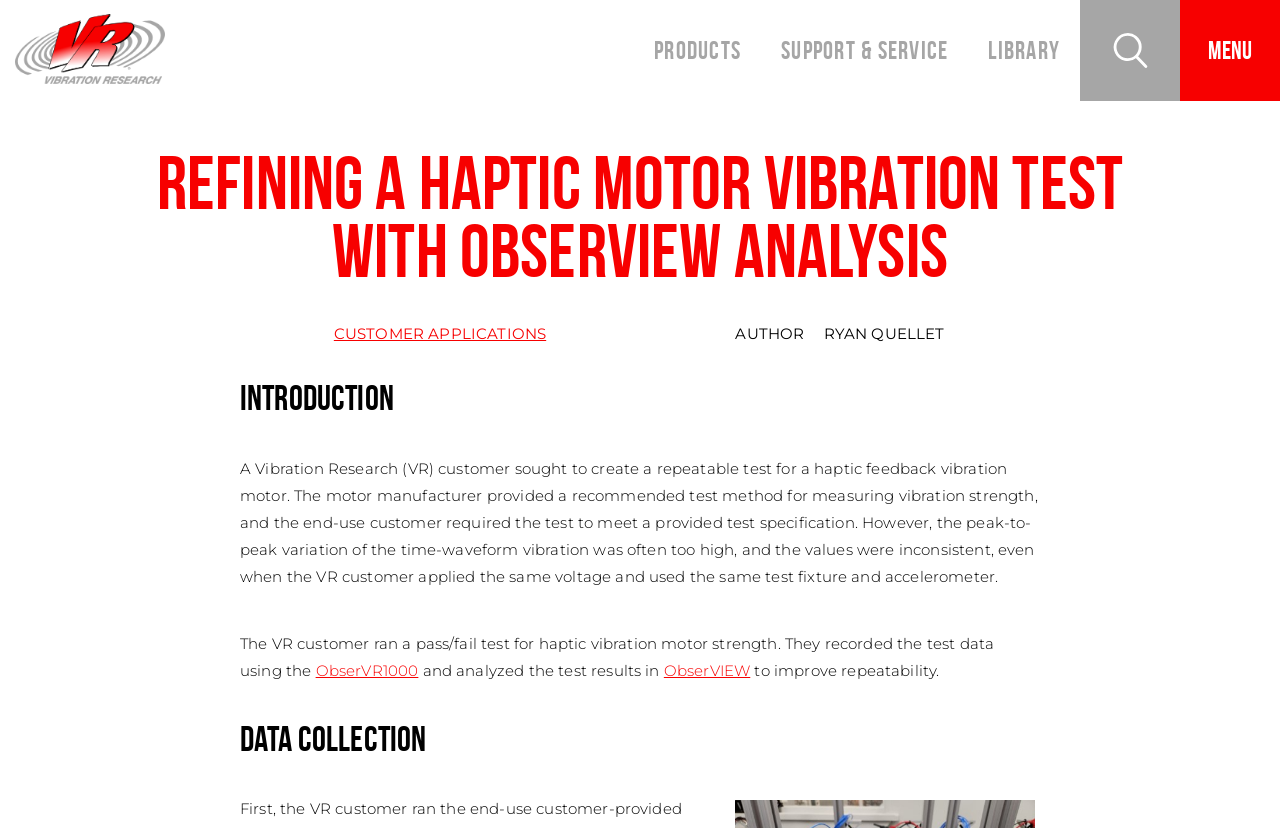What is the name of the company?
Please provide a single word or phrase as your answer based on the image.

Vibration Research